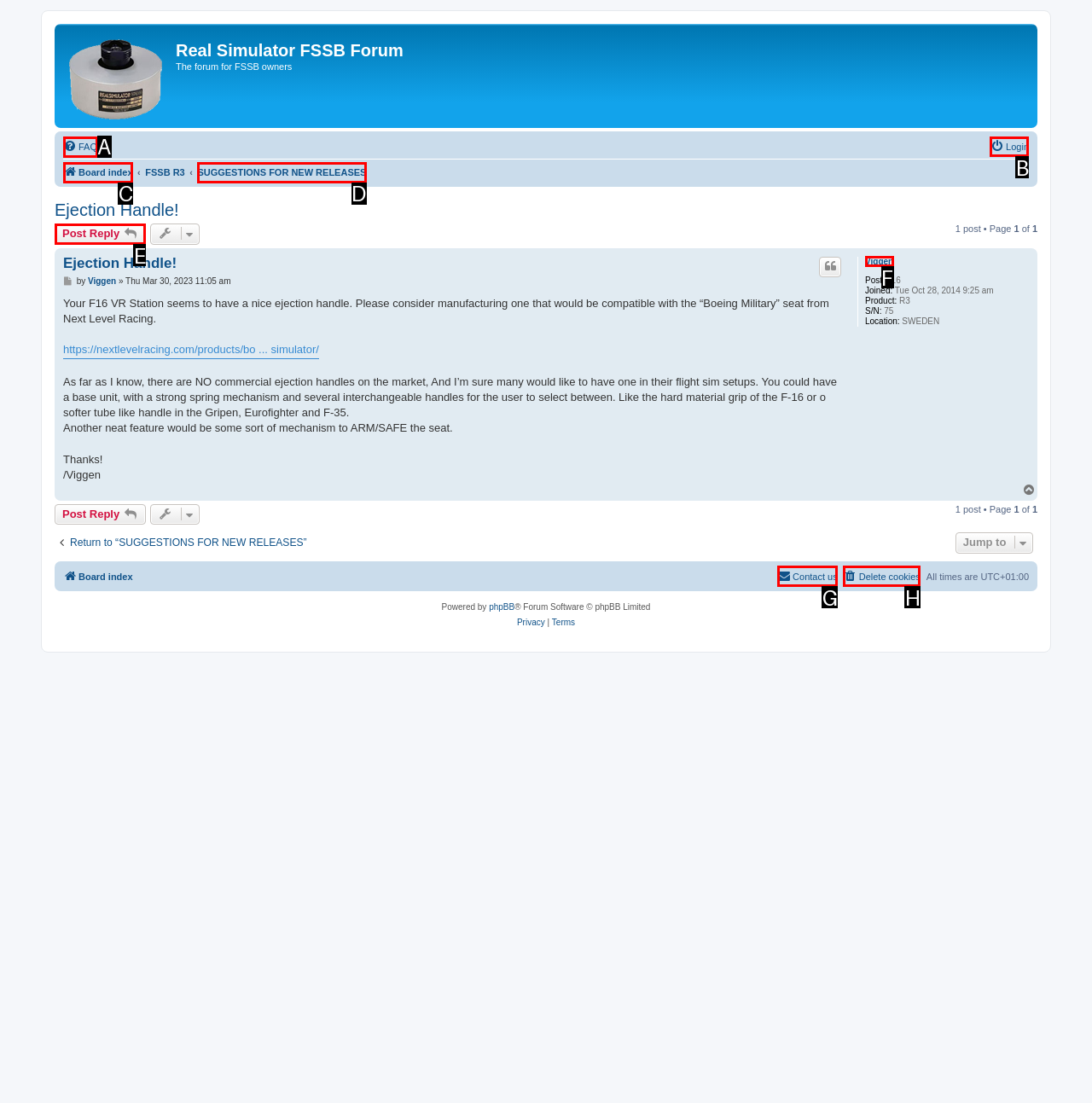For the instruction: Login to the forum, which HTML element should be clicked?
Respond with the letter of the appropriate option from the choices given.

B